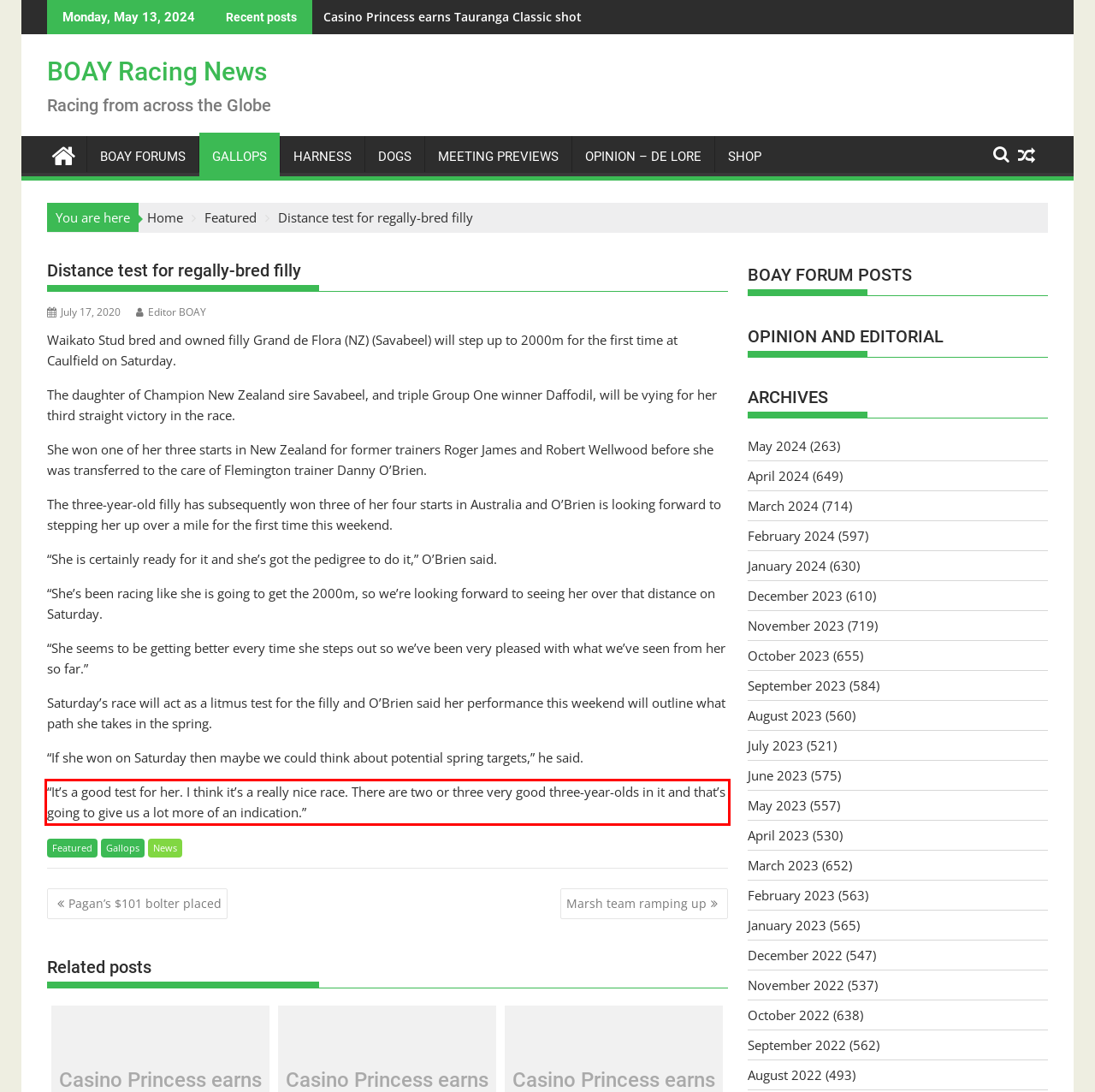Identify the red bounding box in the webpage screenshot and perform OCR to generate the text content enclosed.

“It’s a good test for her. I think it’s a really nice race. There are two or three very good three-year-olds in it and that’s going to give us a lot more of an indication.”